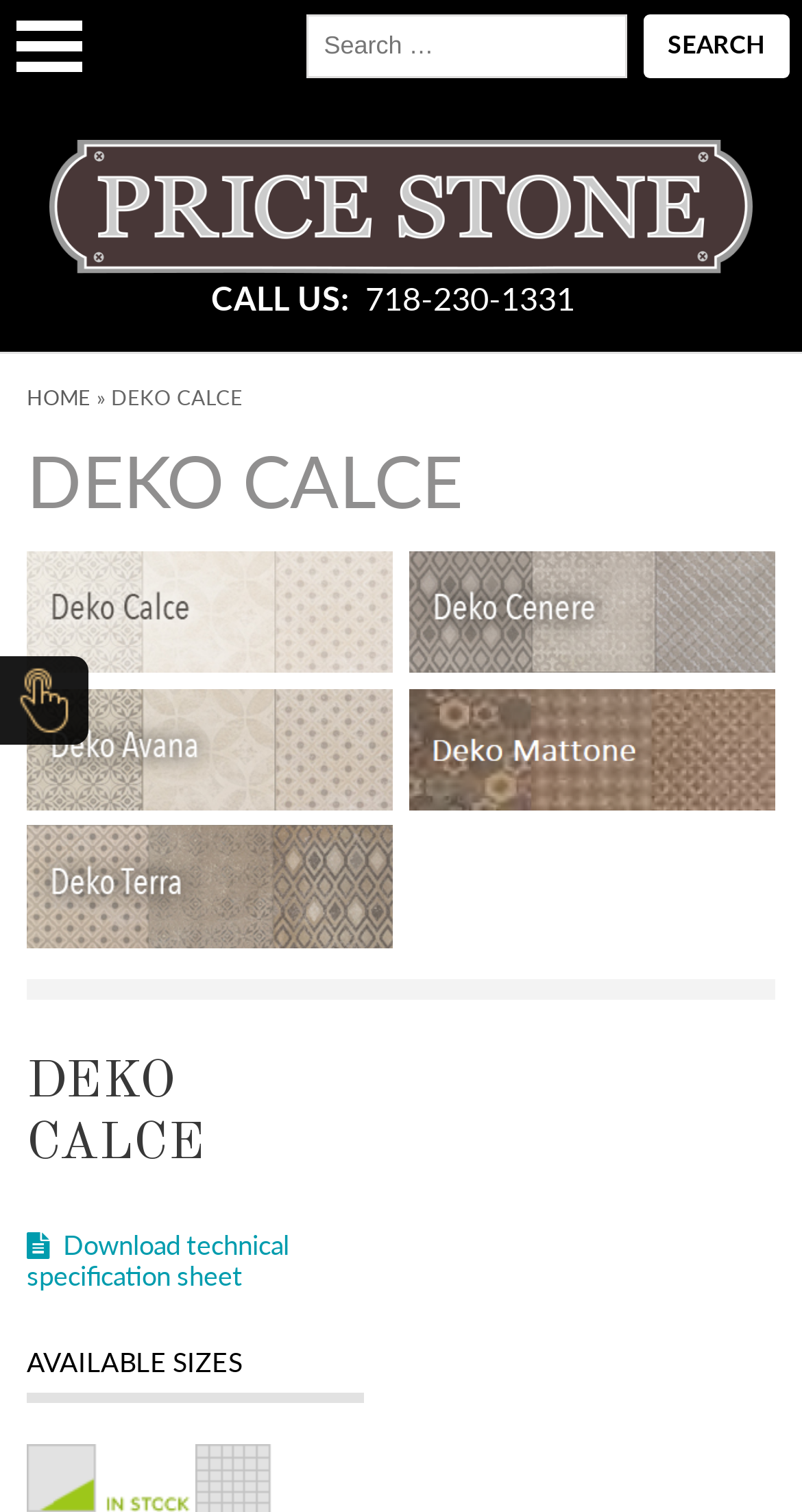Provide the bounding box for the UI element matching this description: "Download technical specification sheet".

[0.033, 0.812, 0.36, 0.855]